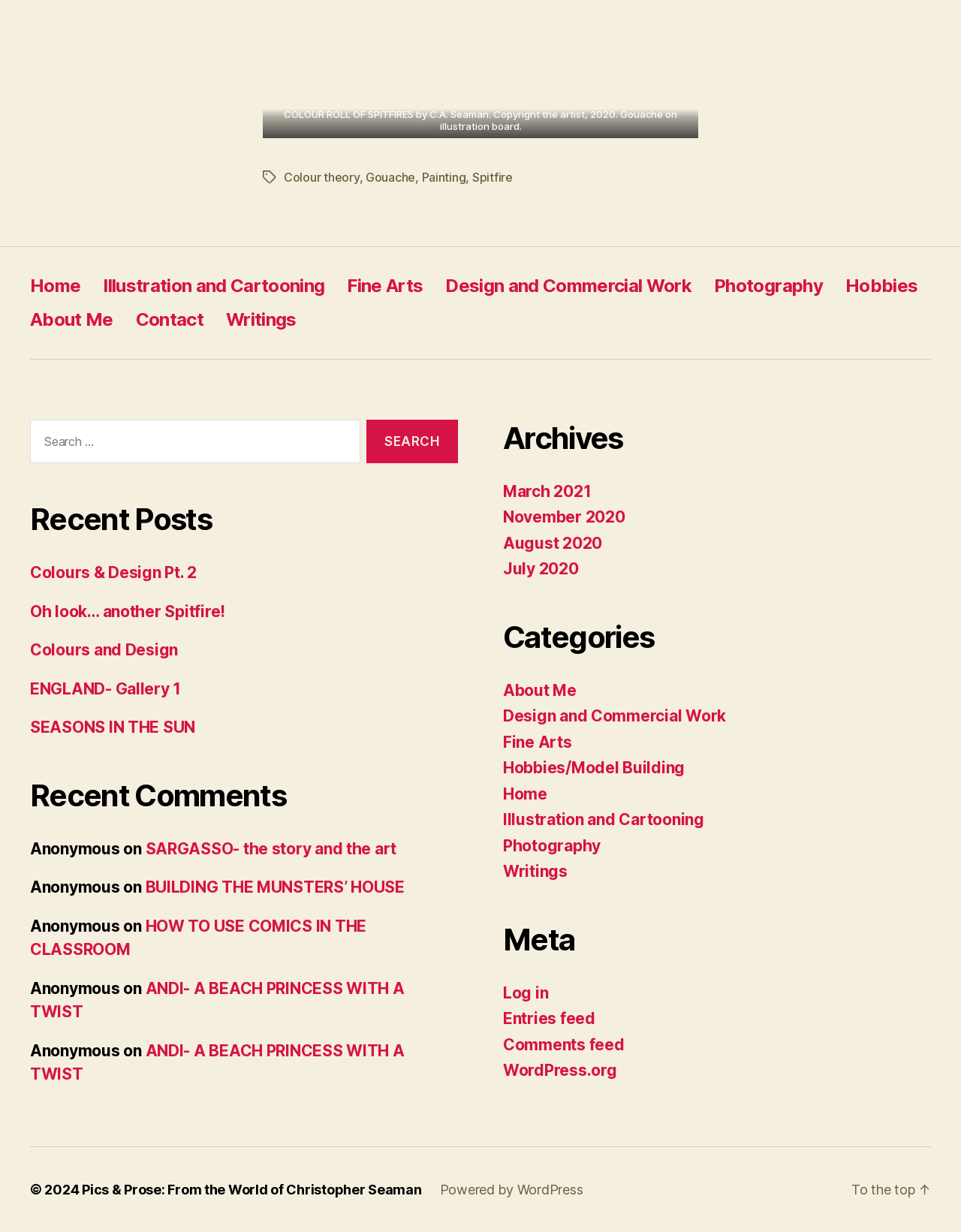Provide the bounding box coordinates of the HTML element this sentence describes: "Colours & Design Pt. 2".

[0.031, 0.457, 0.205, 0.473]